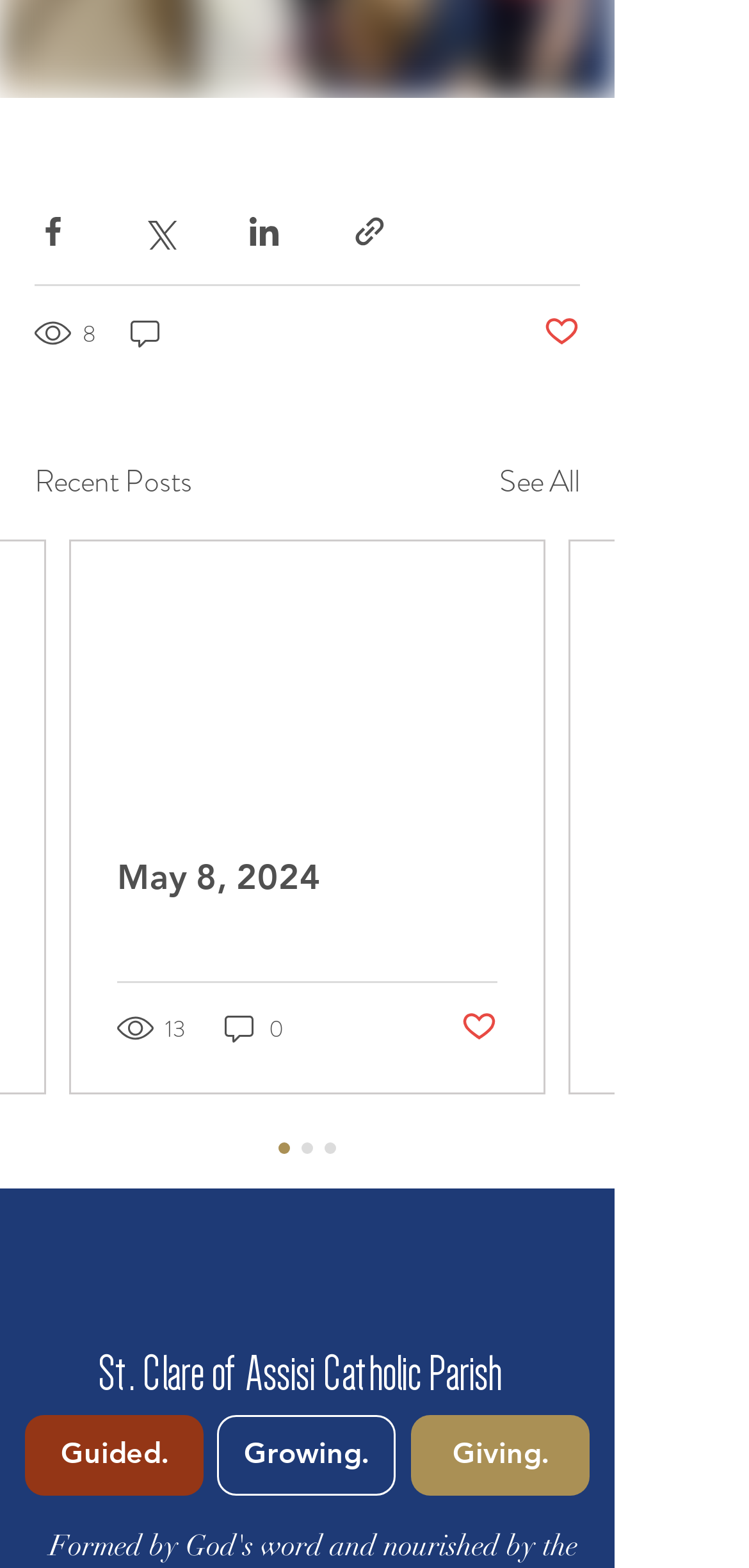How many views does the first post have?
Look at the screenshot and respond with a single word or phrase.

13 views